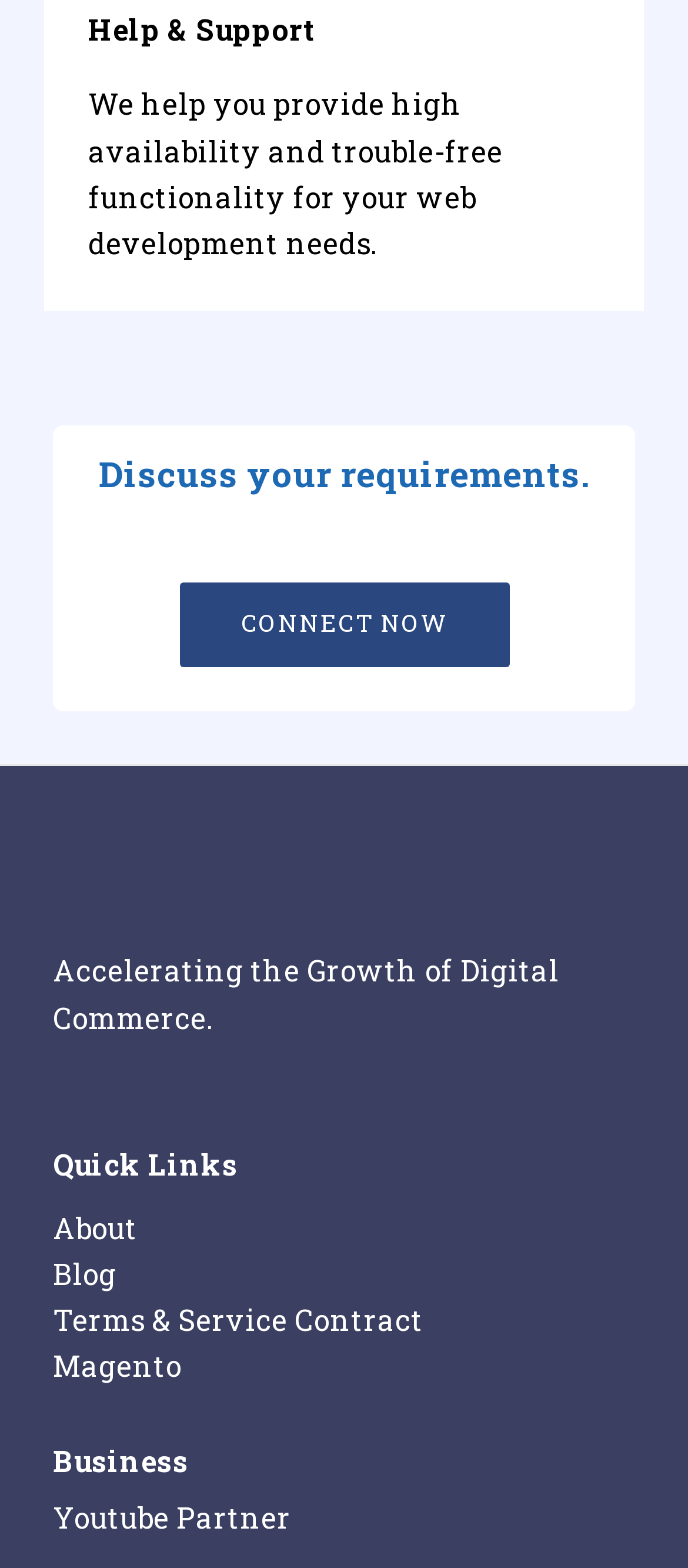What is the business-related link in the footer?
Using the image as a reference, answer with just one word or a short phrase.

Youtube Partner